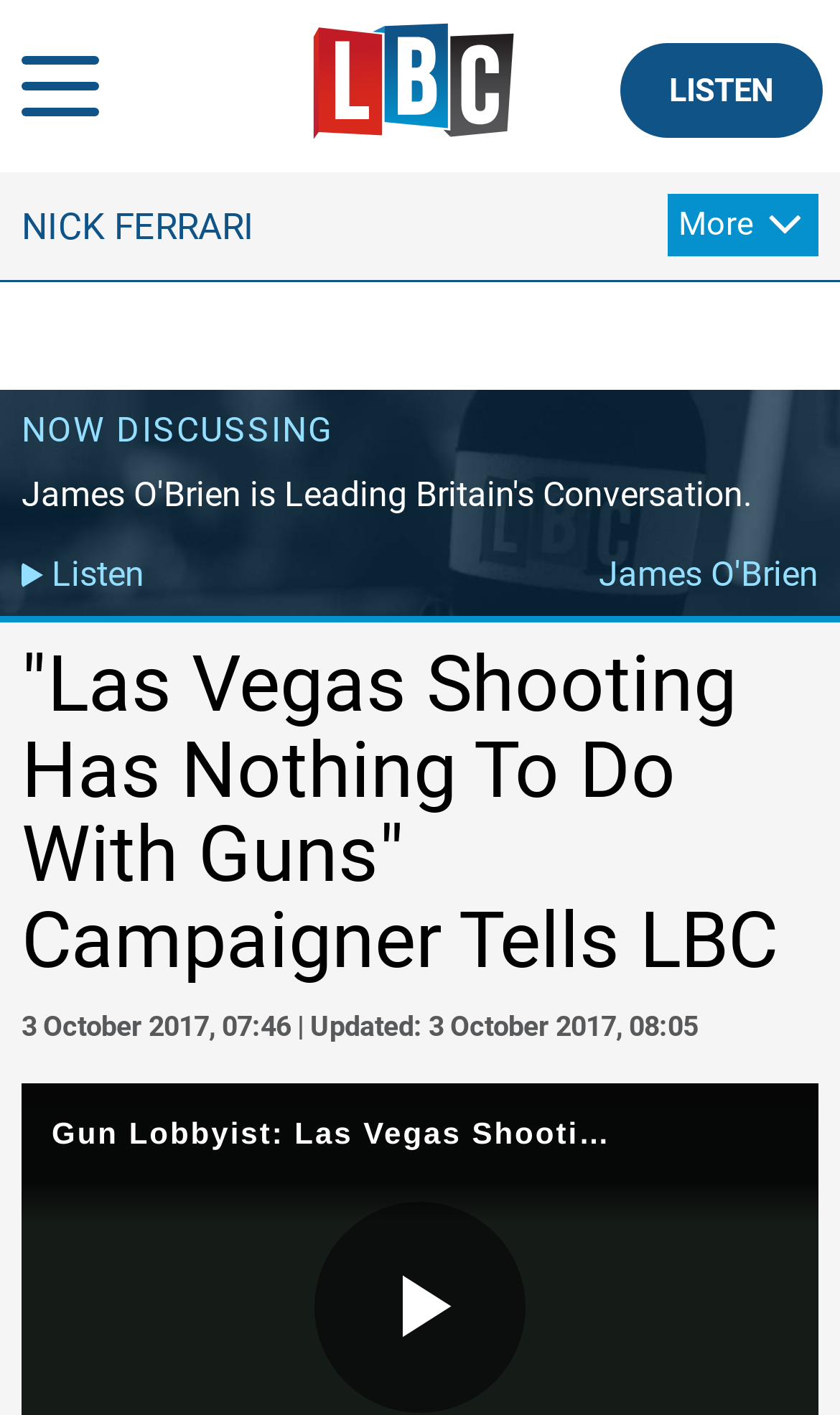From the element description: "LBC", extract the bounding box coordinates of the UI element. The coordinates should be expressed as four float numbers between 0 and 1, in the order [left, top, right, bottom].

[0.35, 0.015, 0.65, 0.099]